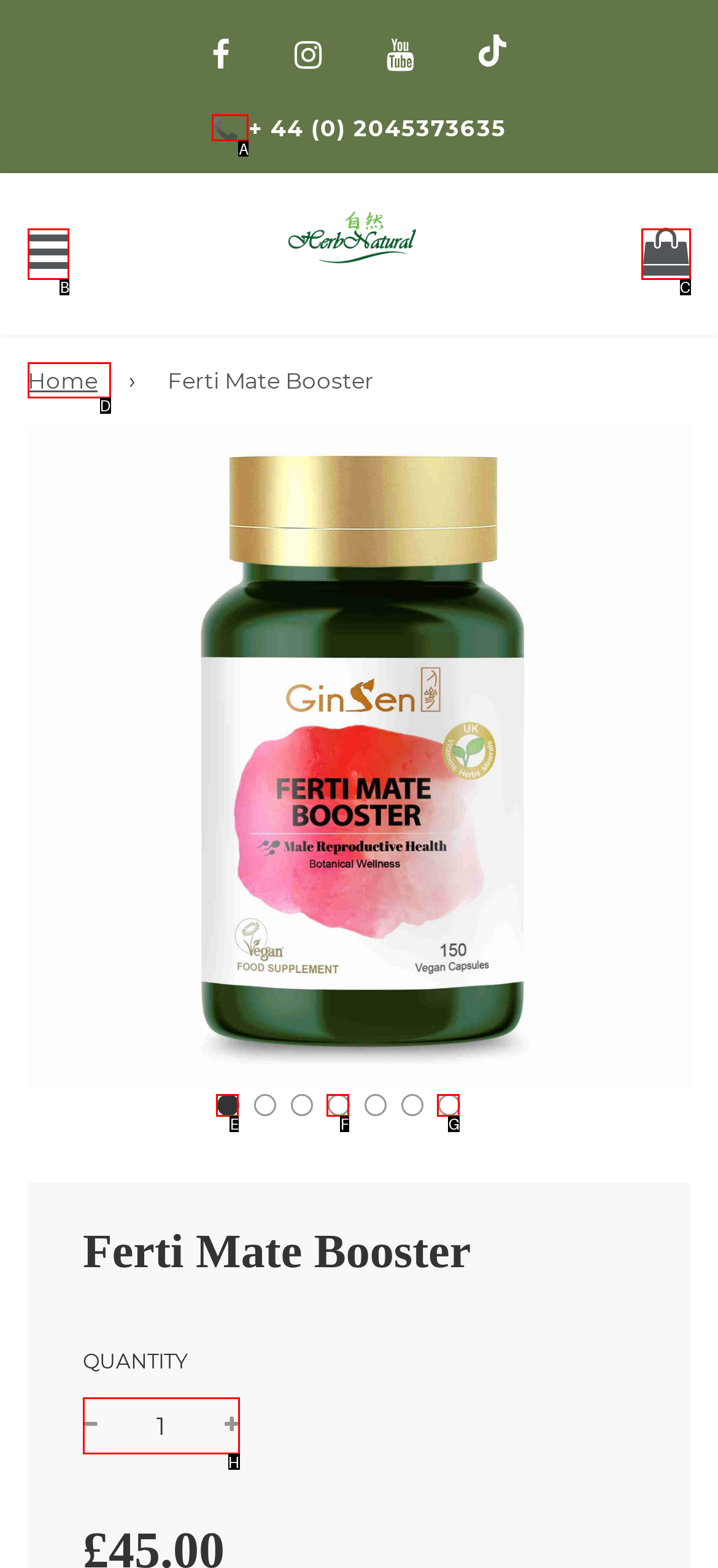Identify the appropriate lettered option to execute the following task: Click the phone icon
Respond with the letter of the selected choice.

A